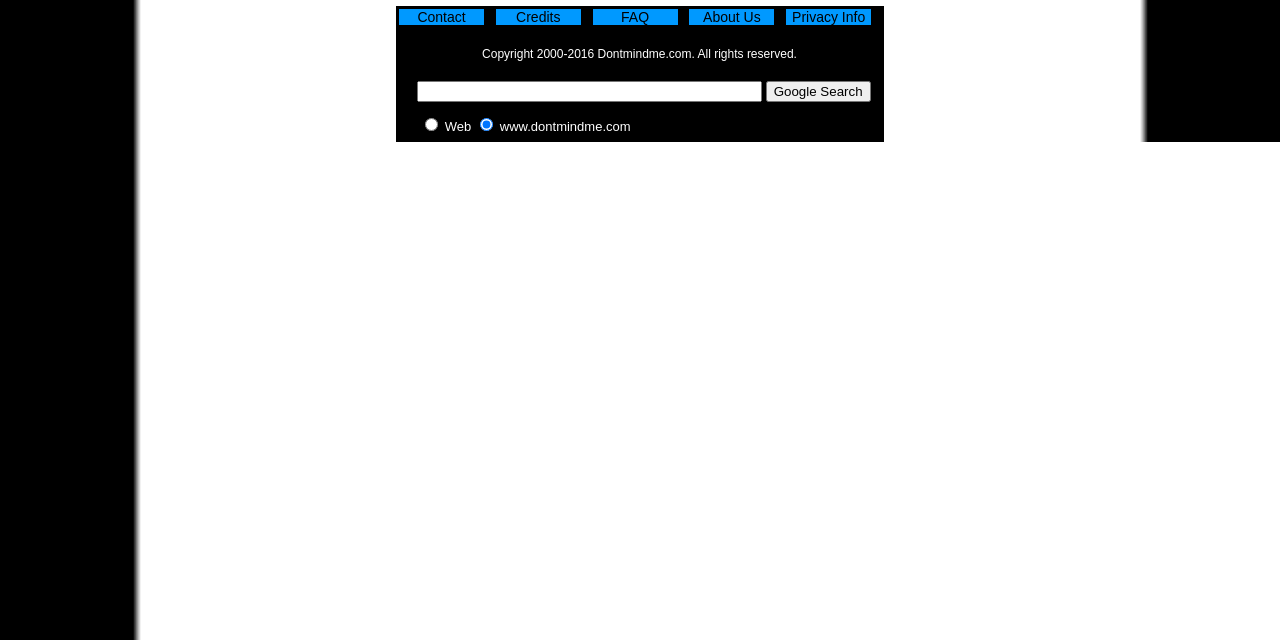Determine the bounding box coordinates of the UI element described below. Use the format (top-left x, top-left y, bottom-right x, bottom-right y) with floating point numbers between 0 and 1: name="q"

[0.326, 0.127, 0.595, 0.16]